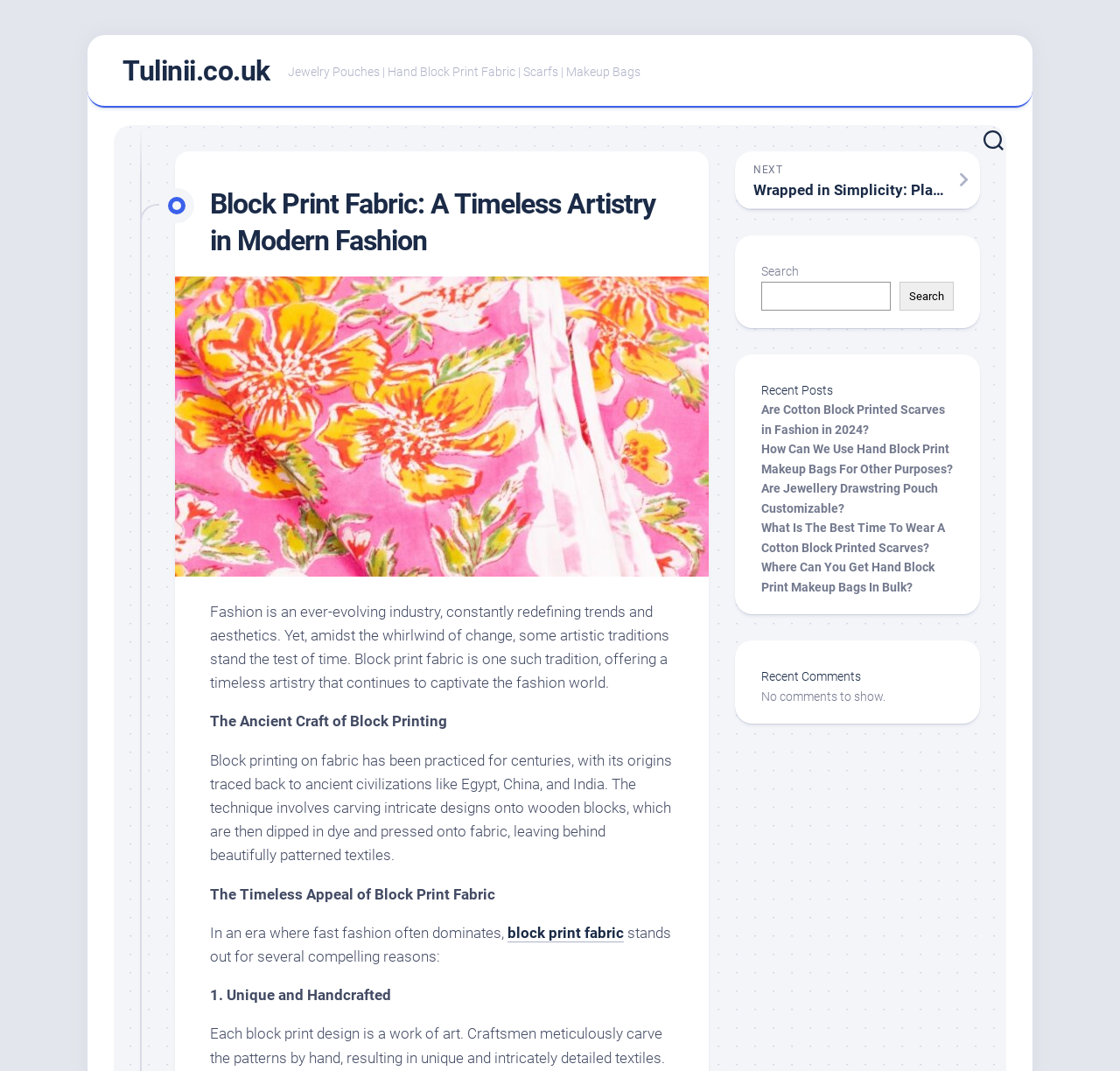How many recent comments are shown on this webpage?
Please provide a comprehensive answer based on the details in the screenshot.

The section 'Recent Comments' shows a message 'No comments to show.', indicating that there are no recent comments shown on this webpage.